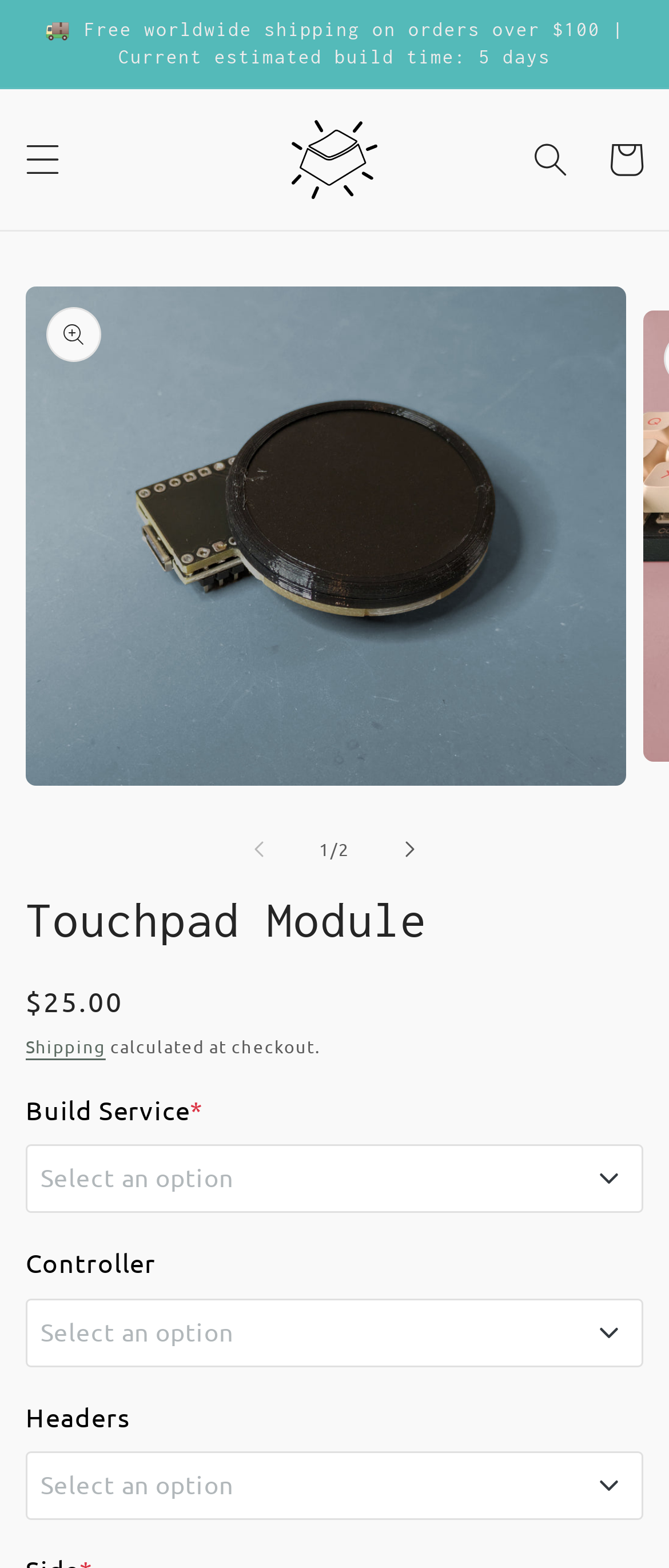Using the information shown in the image, answer the question with as much detail as possible: What is the regular price of the Touchpad Module?

I found the regular price by looking at the region below the gallery viewer, which shows the price information. The static text 'Regular price' is followed by the price '$25.00'.